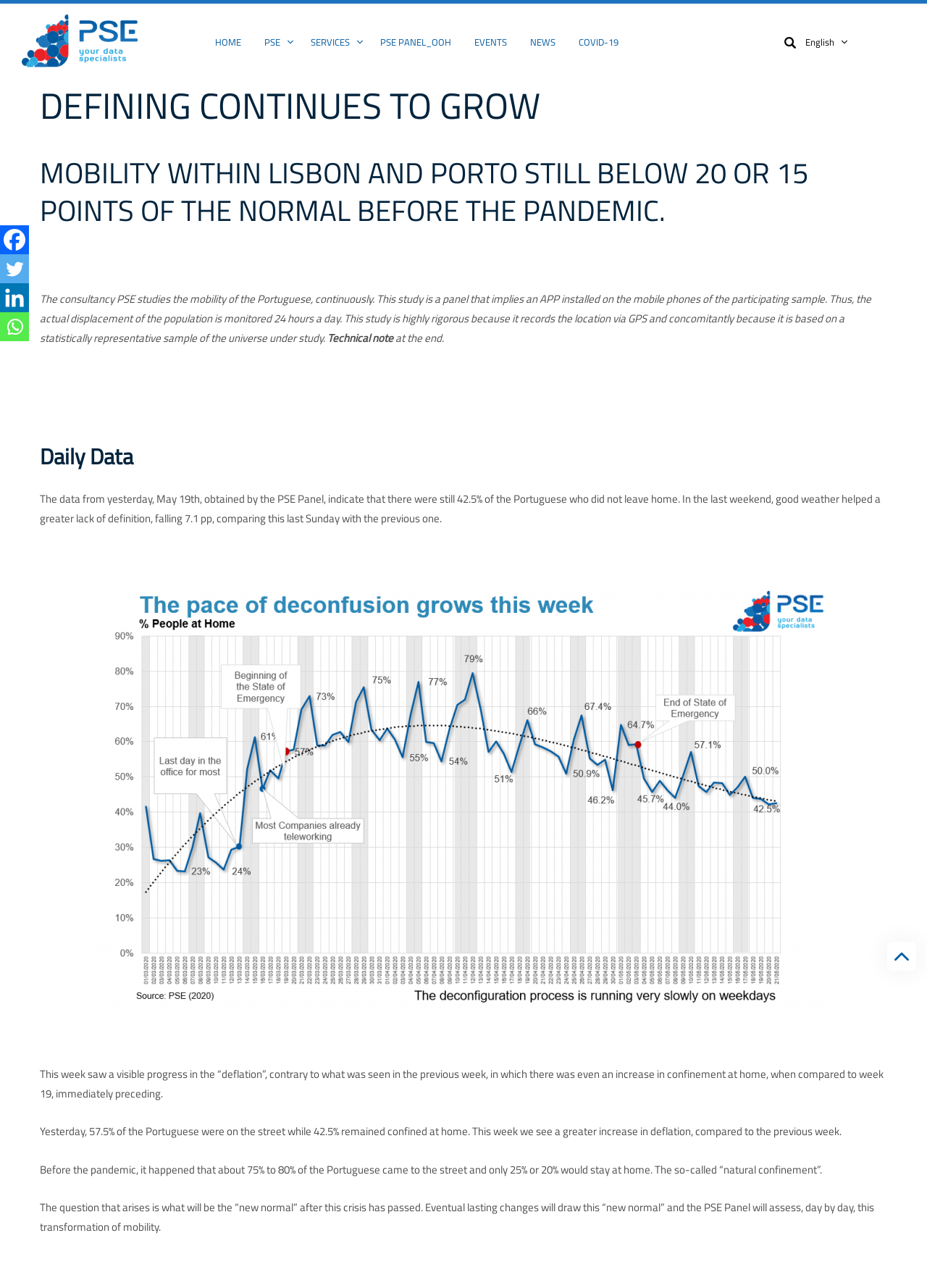Specify the bounding box coordinates of the element's area that should be clicked to execute the given instruction: "Click English". The coordinates should be four float numbers between 0 and 1, i.e., [left, top, right, bottom].

[0.857, 0.01, 0.921, 0.054]